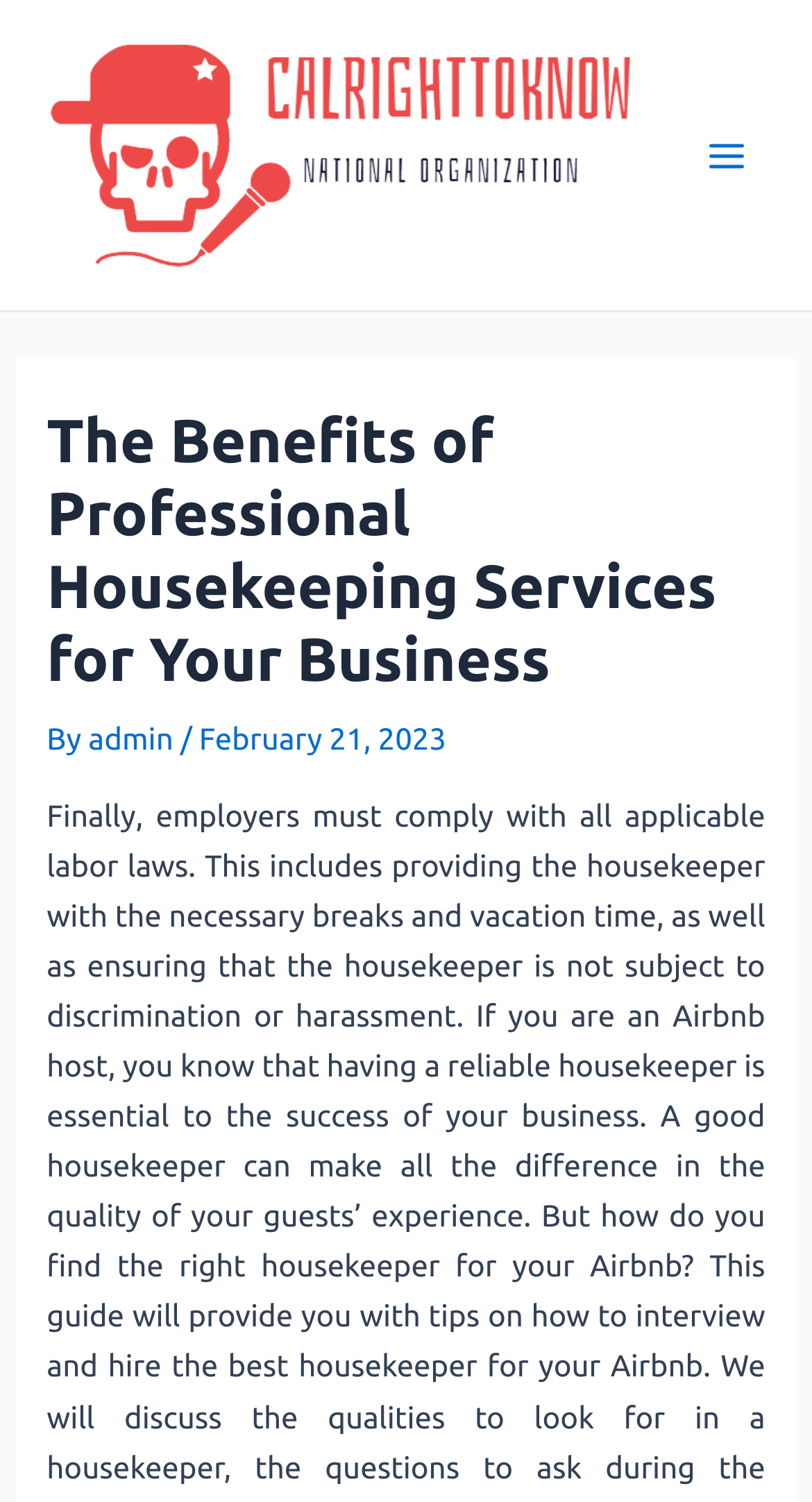Detail the features and information presented on the webpage.

The webpage is about the benefits of professional housekeeping services for businesses. At the top left, there is a link. To the right of this link, a button labeled "Main Menu" is located, which is not expanded. Next to the "Main Menu" button, there is an image. 

Below these elements, a large header section spans across the page, taking up about half of the screen's height. This header section contains the title "The Benefits of Professional Housekeeping Services for Your Business" in a heading format. Below the title, there is a line of text that reads "By admin / February 21, 2023".